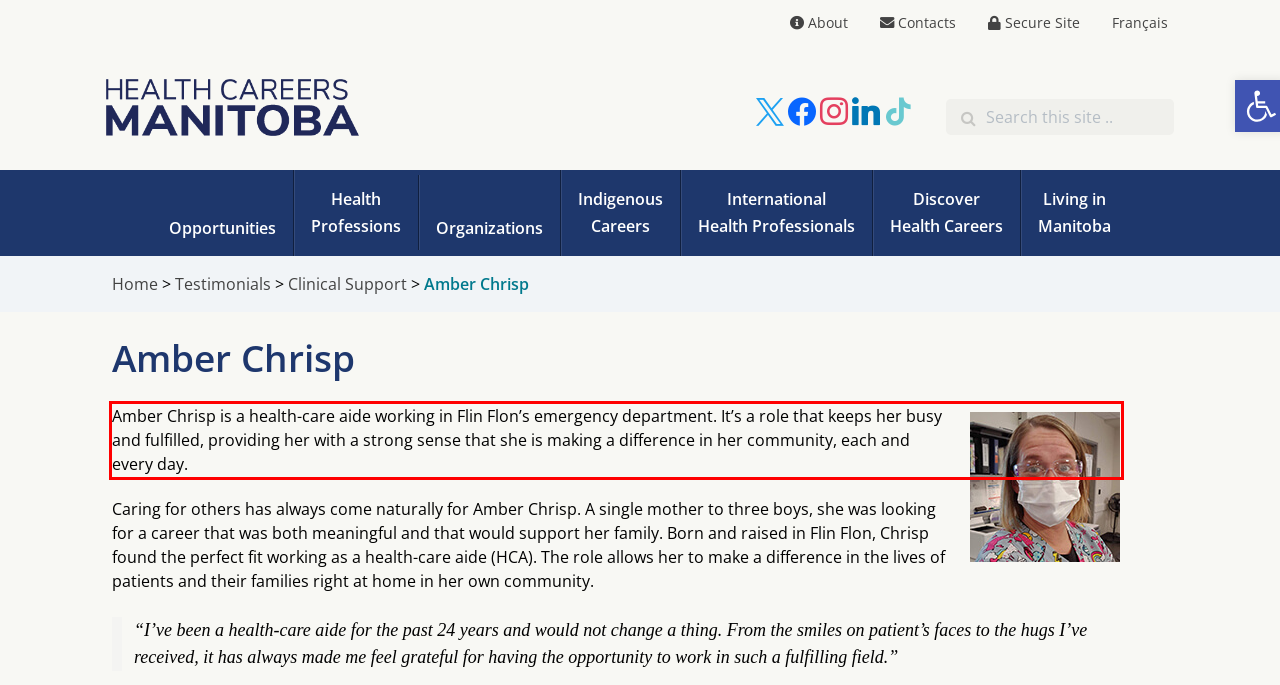Given a screenshot of a webpage containing a red bounding box, perform OCR on the text within this red bounding box and provide the text content.

Amber Chrisp is a health-care aide working in Flin Flon’s emergency department. It’s a role that keeps her busy and fulfilled, providing her with a strong sense that she is making a difference in her community, each and every day.